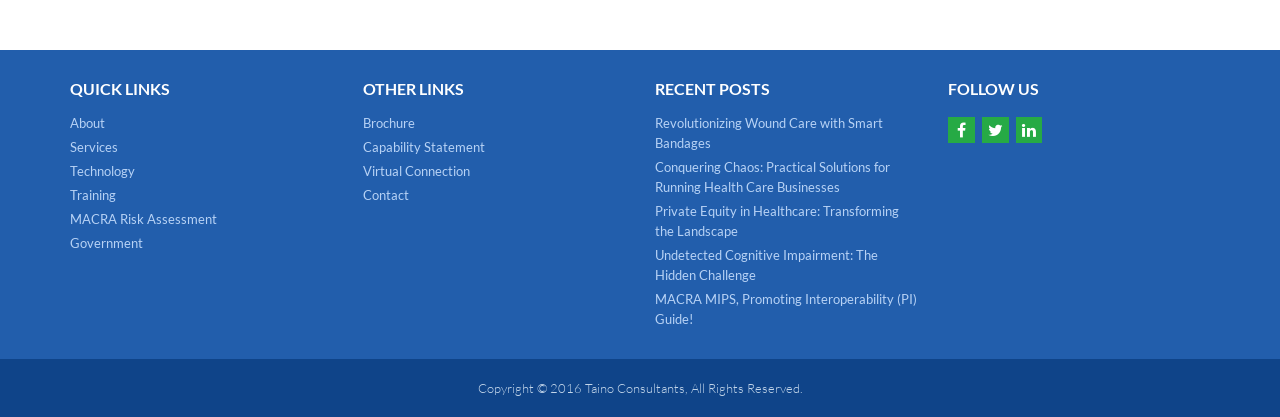Point out the bounding box coordinates of the section to click in order to follow this instruction: "Check MACRA MIPS, Promoting Interoperability (PI) Guide!".

[0.512, 0.697, 0.716, 0.783]